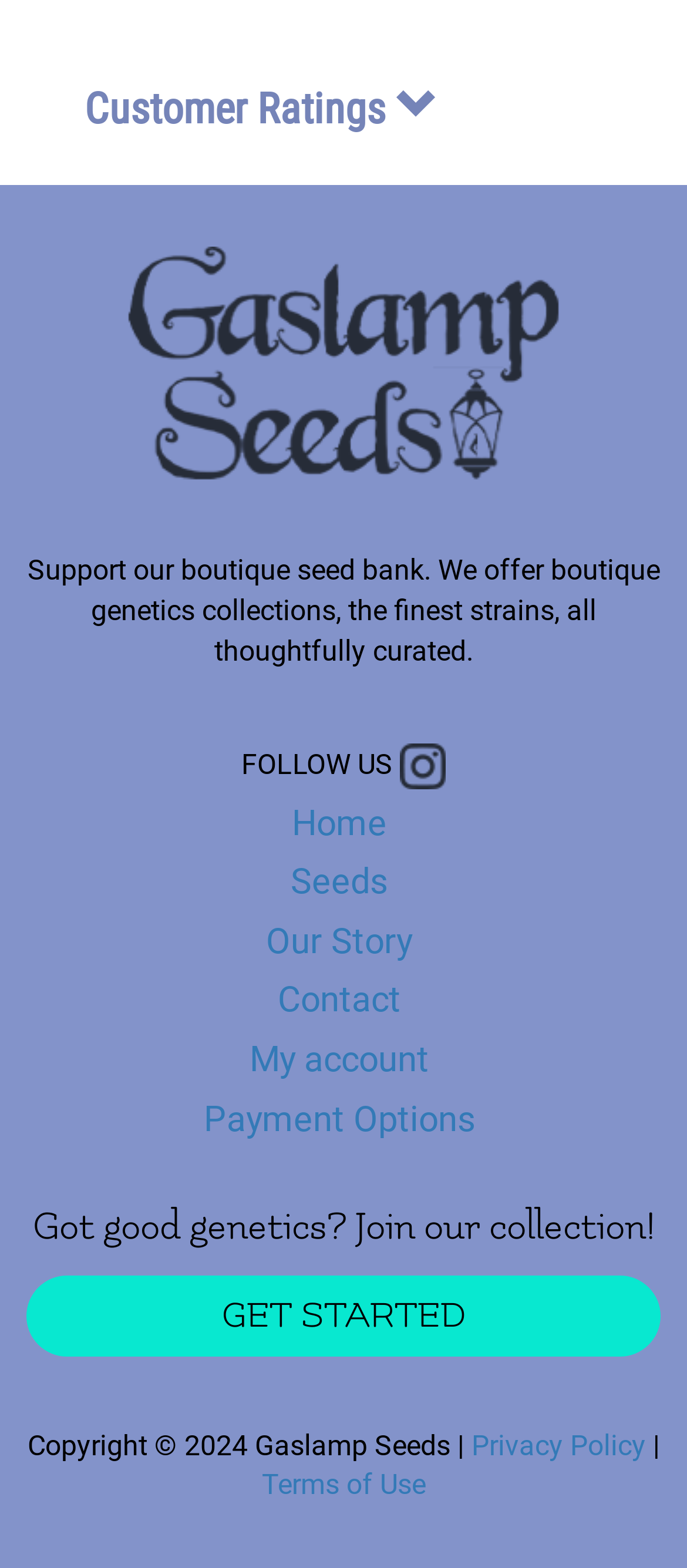What is the purpose of the webpage?
With the help of the image, please provide a detailed response to the question.

The purpose of the webpage can be inferred from the static text at the top of the webpage, which states 'Support our boutique seed bank. We offer boutique genetics collections, the finest strains, all thoughtfully curated.' This suggests that the webpage is intended to support and promote the boutique seed bank.